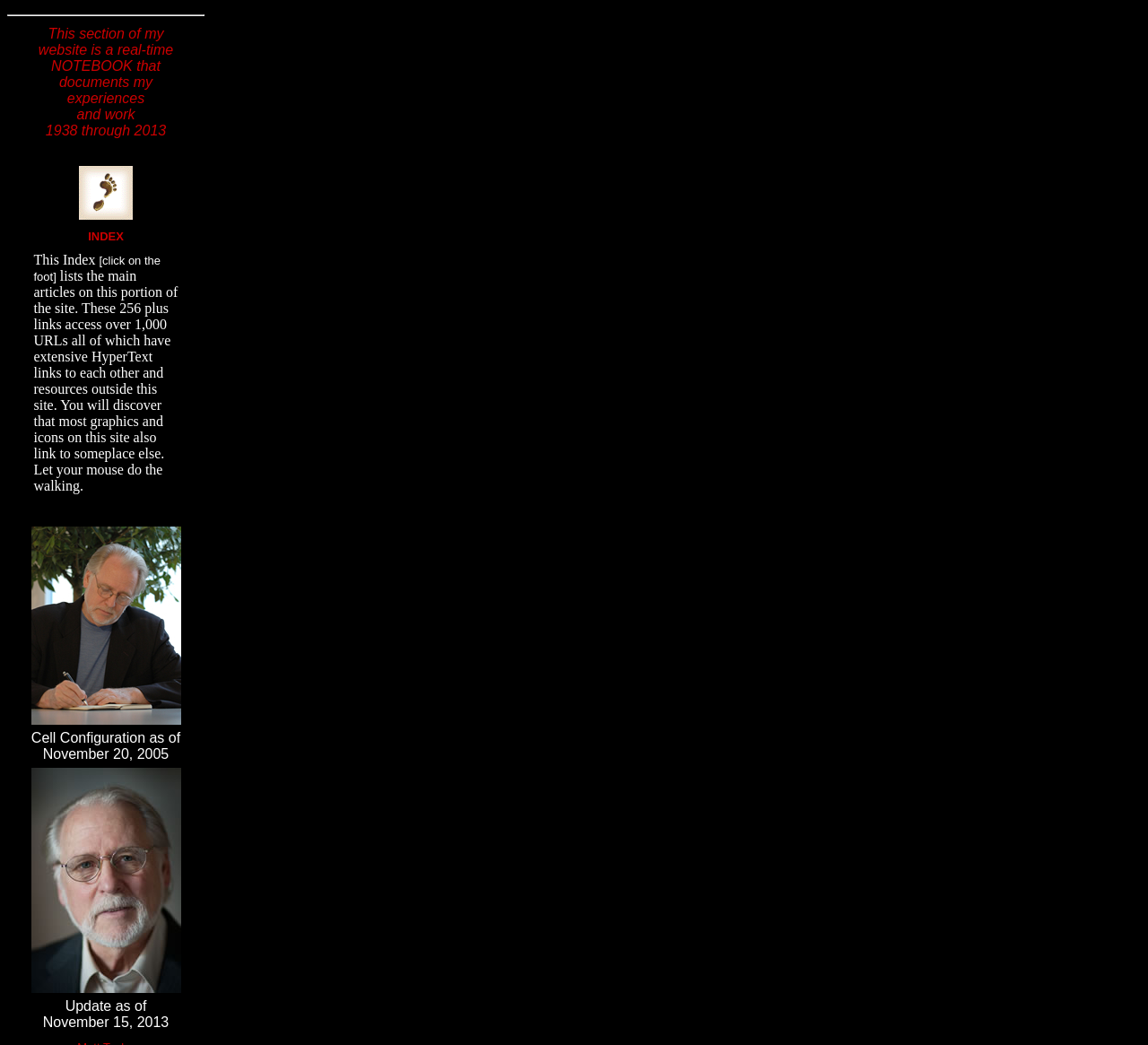Use one word or a short phrase to answer the question provided: 
What is special about the graphics and icons on this site?

They link to somewhere else